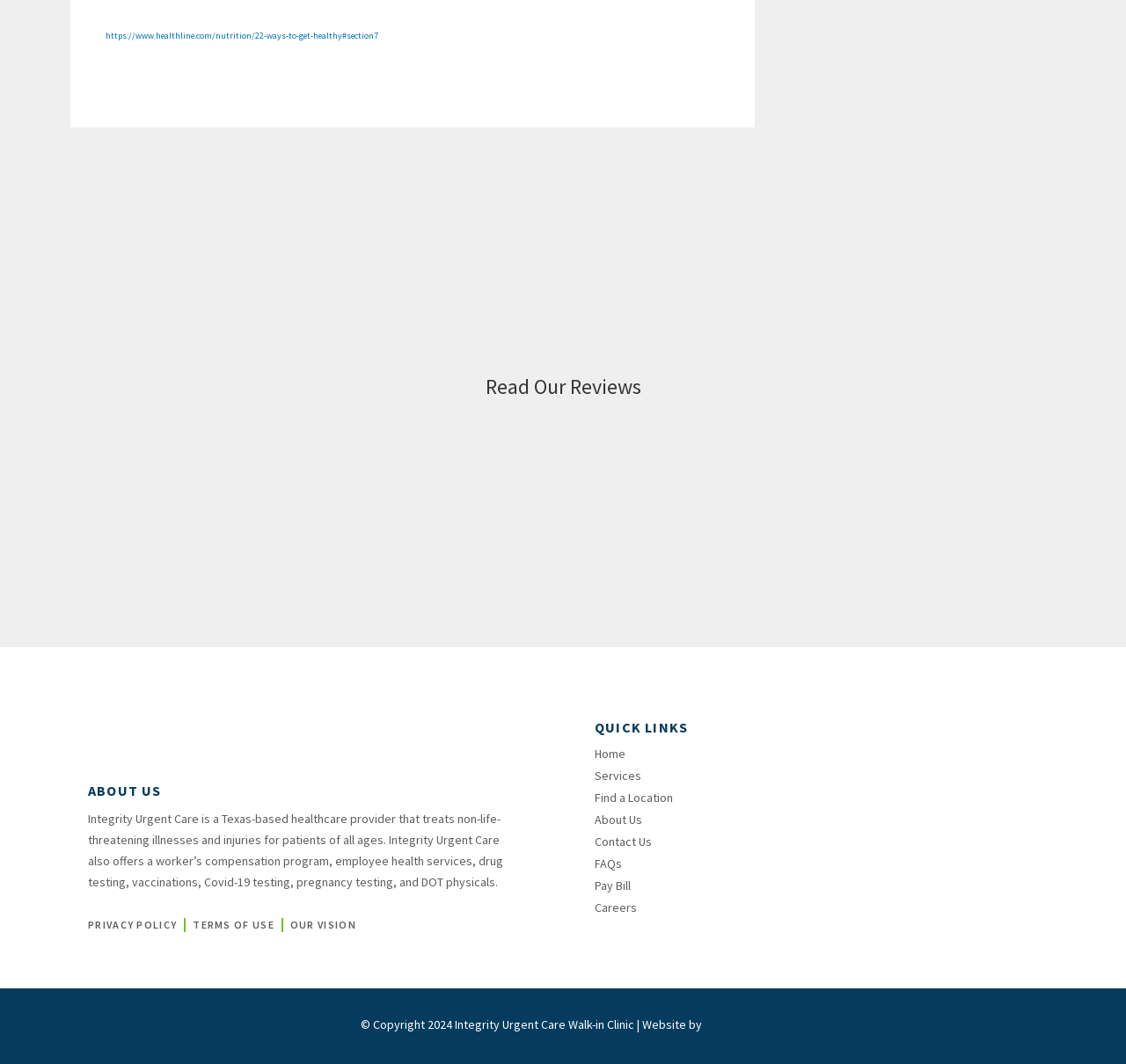Given the webpage screenshot and the description, determine the bounding box coordinates (top-left x, top-left y, bottom-right x, bottom-right y) that define the location of the UI element matching this description: Terms of Use

[0.171, 0.859, 0.244, 0.879]